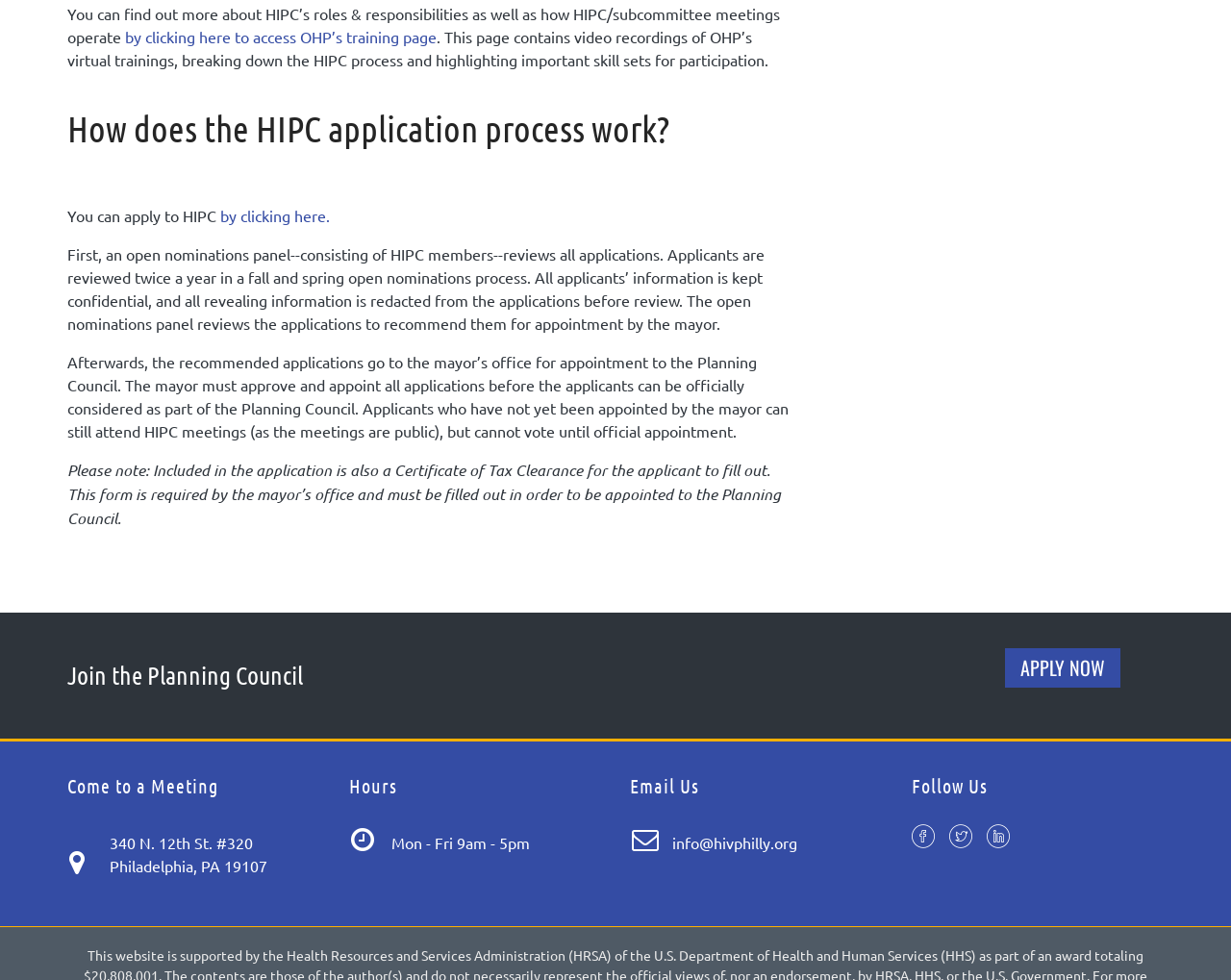Could you provide the bounding box coordinates for the portion of the screen to click to complete this instruction: "learn about HIPC's roles and responsibilities"?

[0.055, 0.004, 0.634, 0.047]